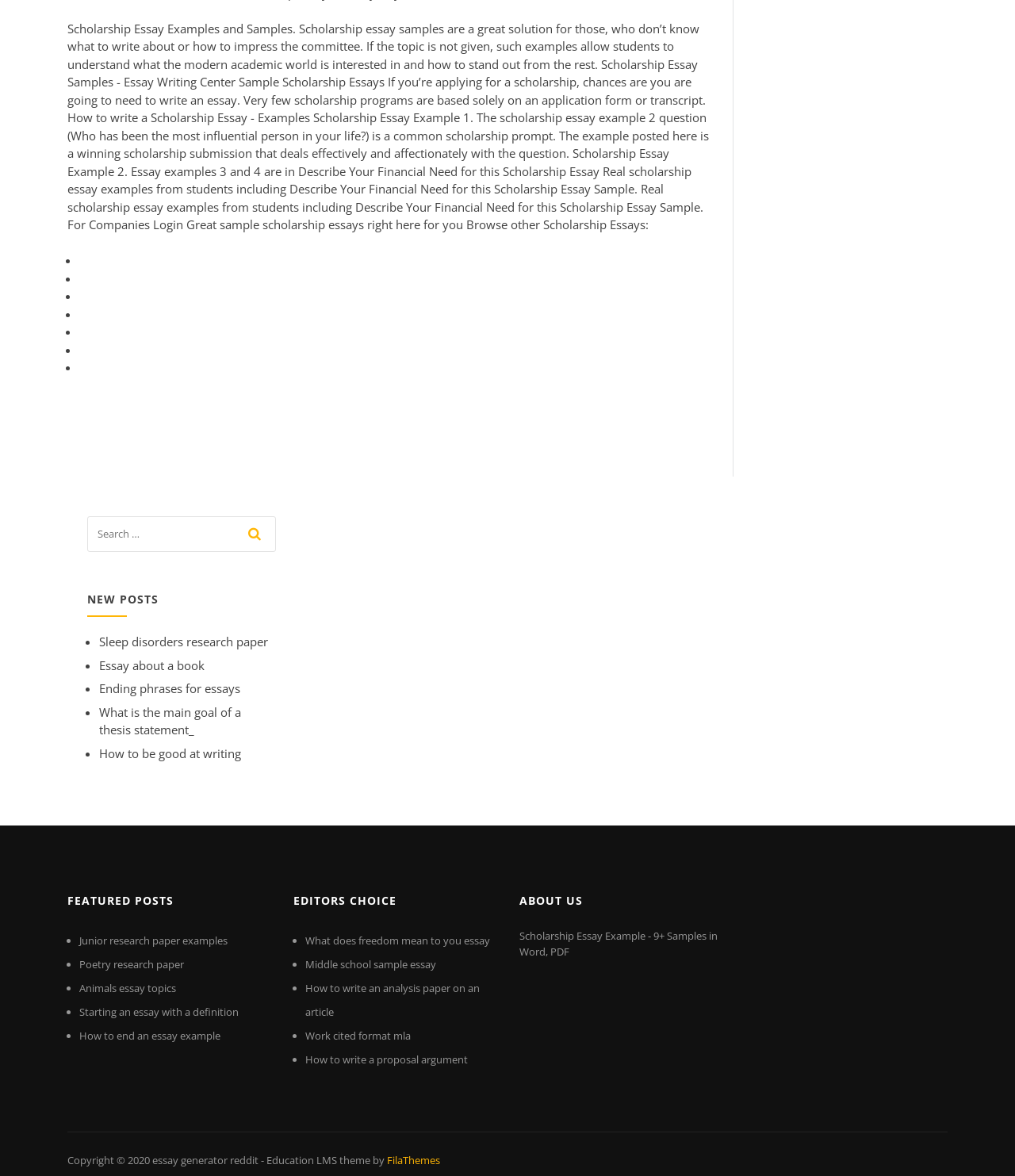Determine the bounding box coordinates of the region to click in order to accomplish the following instruction: "Search for a topic". Provide the coordinates as four float numbers between 0 and 1, specifically [left, top, right, bottom].

[0.086, 0.439, 0.271, 0.476]